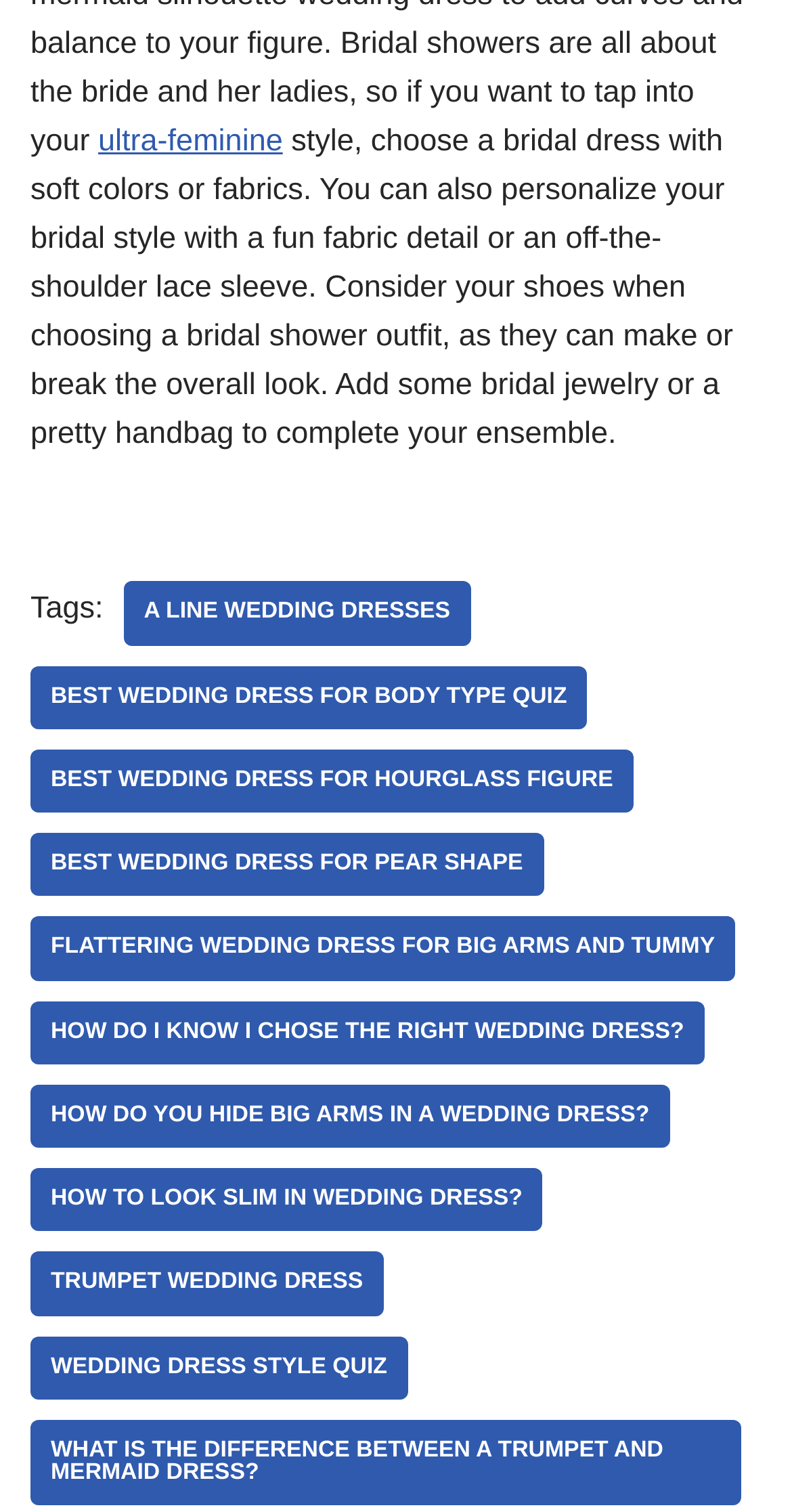What is the main topic of this webpage?
Ensure your answer is thorough and detailed.

Based on the content of the webpage, it appears to be discussing various aspects of wedding dresses, including styles, fabrics, and body types. The presence of links to specific dress types and quizzes related to finding the right dress further supports this conclusion.